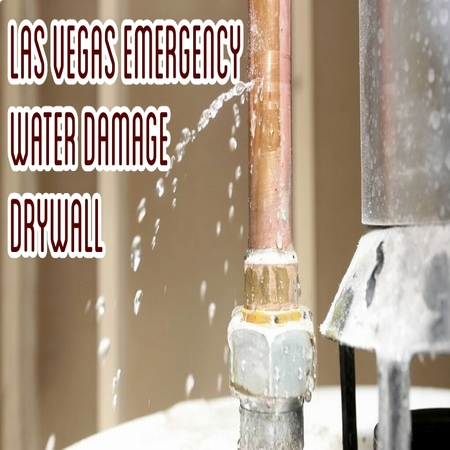What is the purpose of the overlaid text? Based on the screenshot, please respond with a single word or phrase.

To suggest restoration services